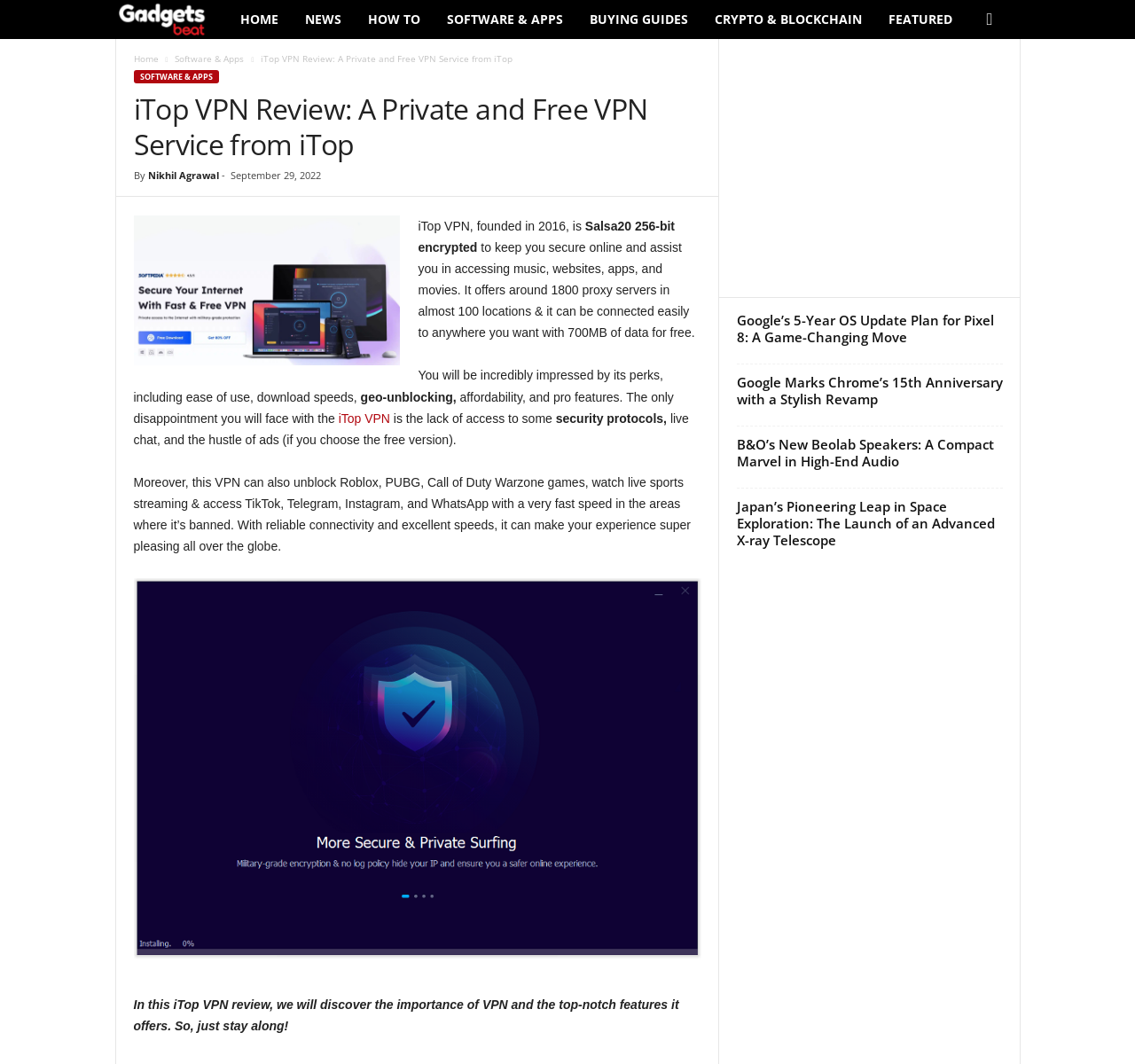Use a single word or phrase to answer the question:
How many proxy servers does iTop VPN offer?

around 1800